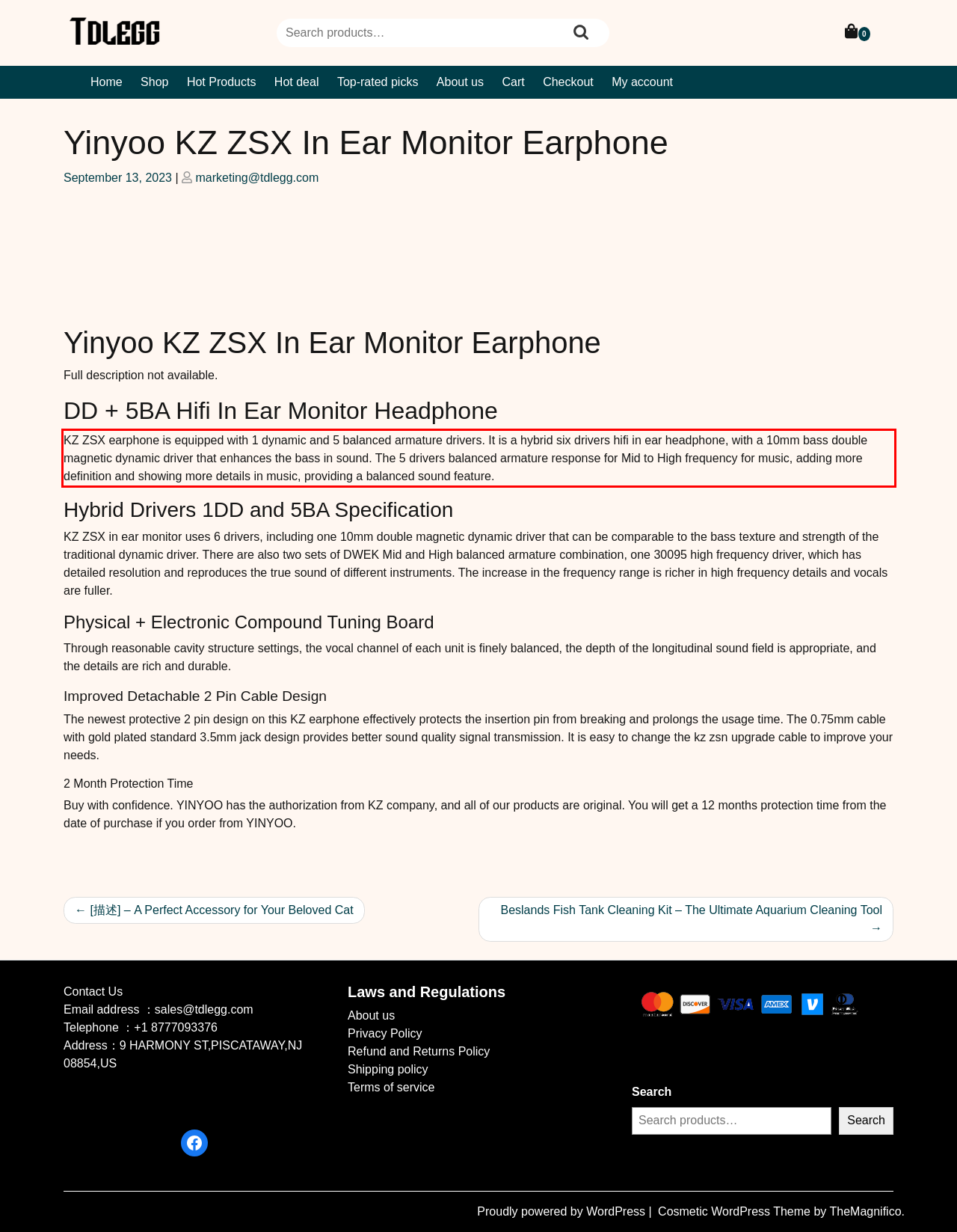There is a UI element on the webpage screenshot marked by a red bounding box. Extract and generate the text content from within this red box.

KZ ZSX earphone is equipped with 1 dynamic and 5 balanced armature drivers. It is a hybrid six drivers hifi in ear headphone, with a 10mm bass double magnetic dynamic driver that enhances the bass in sound. The 5 drivers balanced armature response for Mid to High frequency for music, adding more definition and showing more details in music, providing a balanced sound feature.